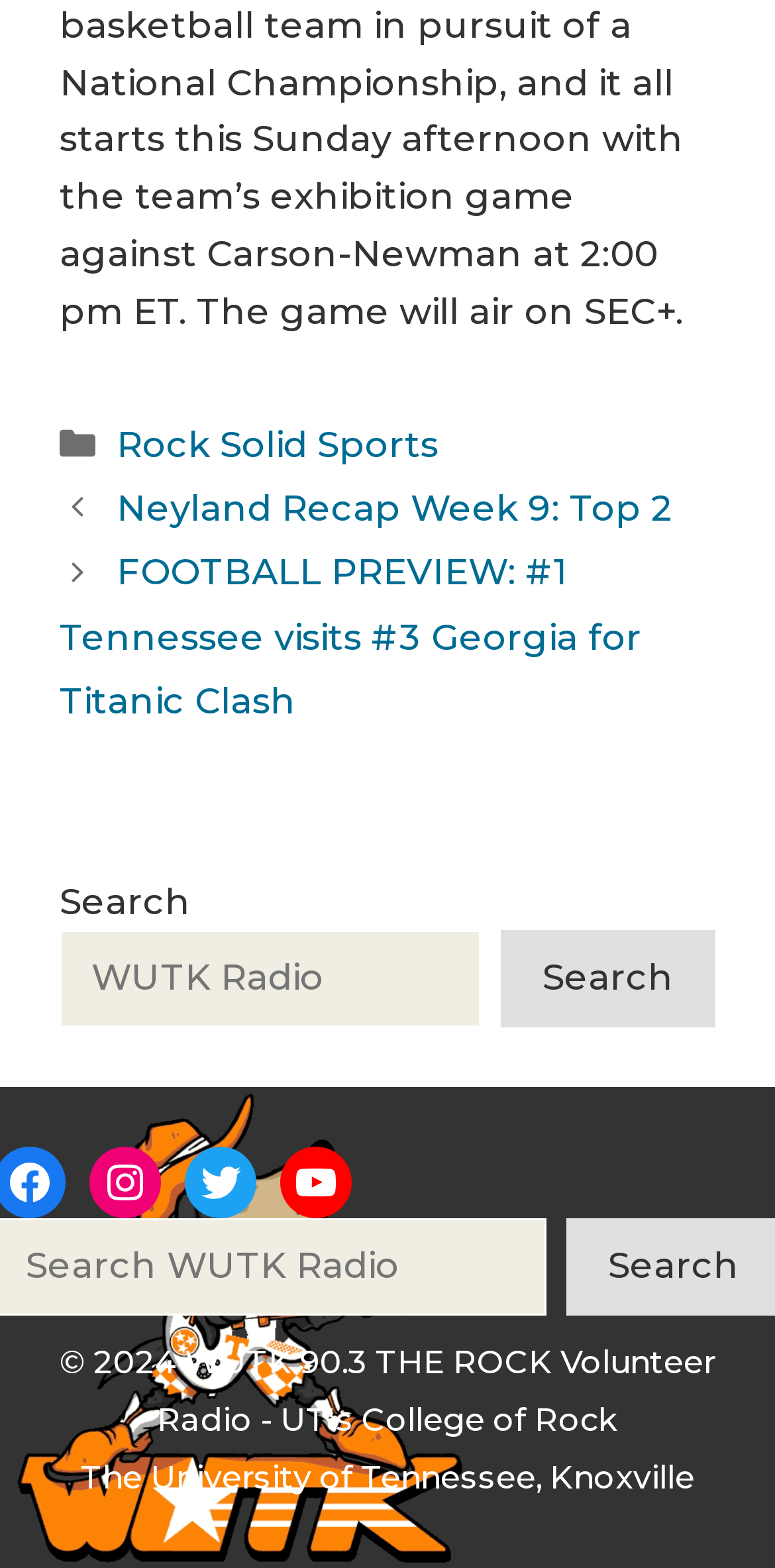Find the bounding box coordinates of the clickable element required to execute the following instruction: "Search for something". Provide the coordinates as four float numbers between 0 and 1, i.e., [left, top, right, bottom].

[0.077, 0.594, 0.621, 0.656]